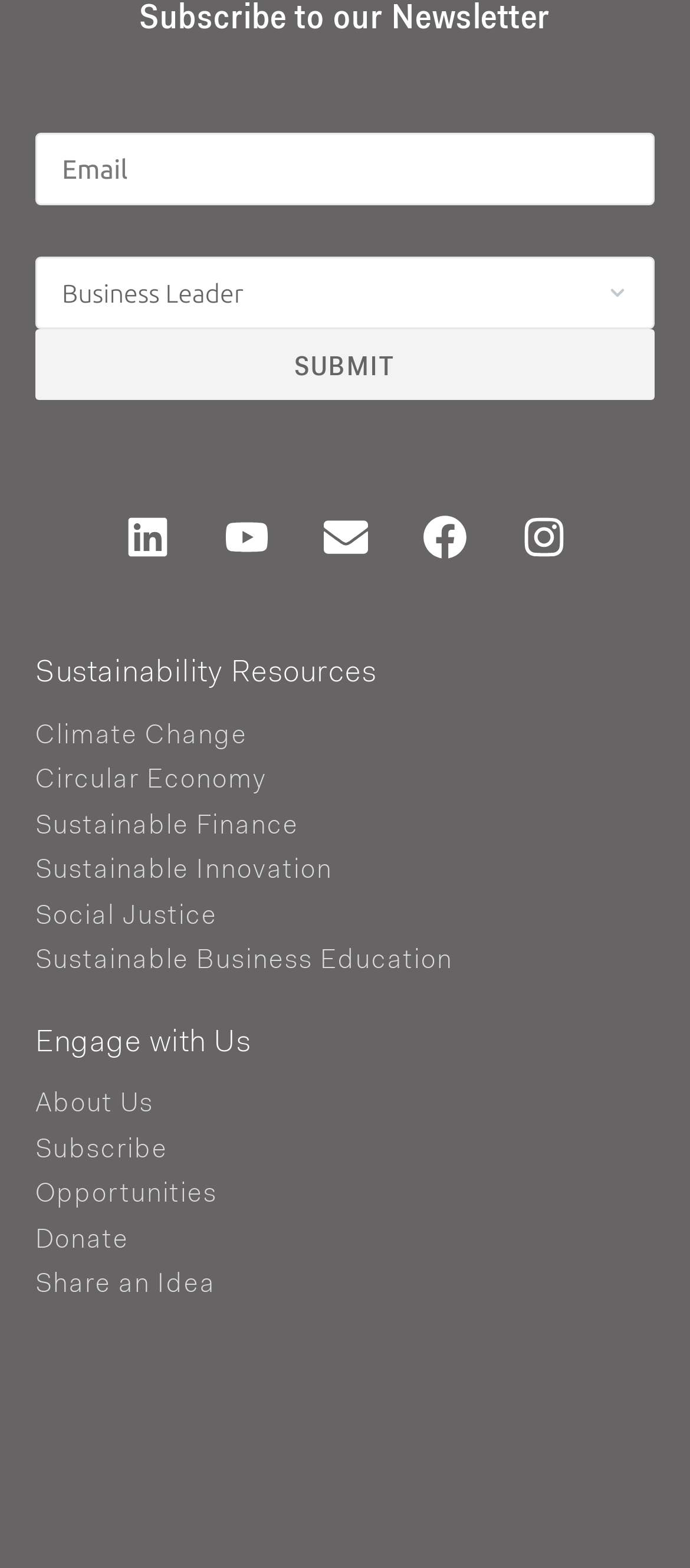Answer with a single word or phrase: 
How many headings are there on the webpage?

3